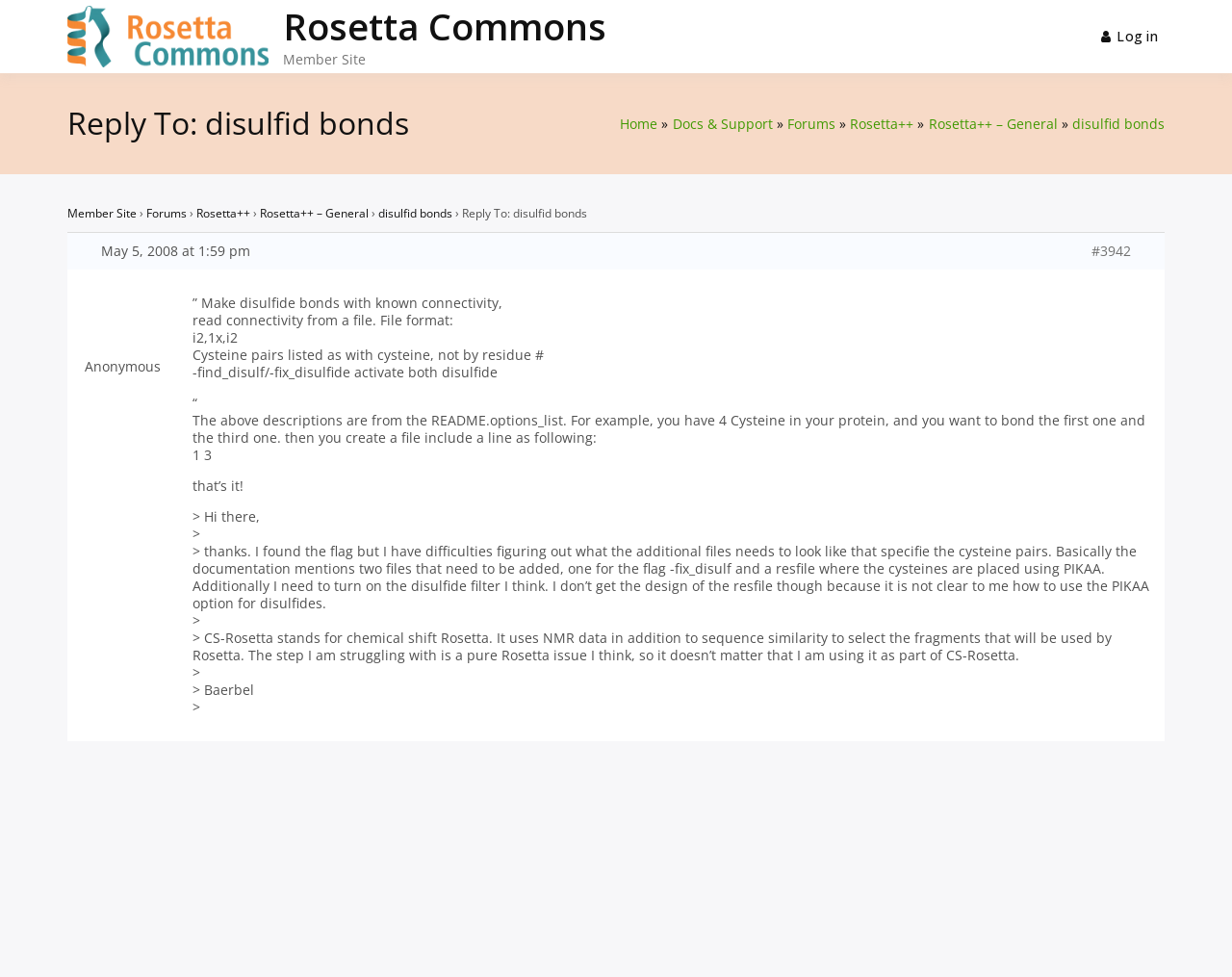Highlight the bounding box coordinates of the element that should be clicked to carry out the following instruction: "View the disulfid bonds topic". The coordinates must be given as four float numbers ranging from 0 to 1, i.e., [left, top, right, bottom].

[0.87, 0.117, 0.945, 0.136]